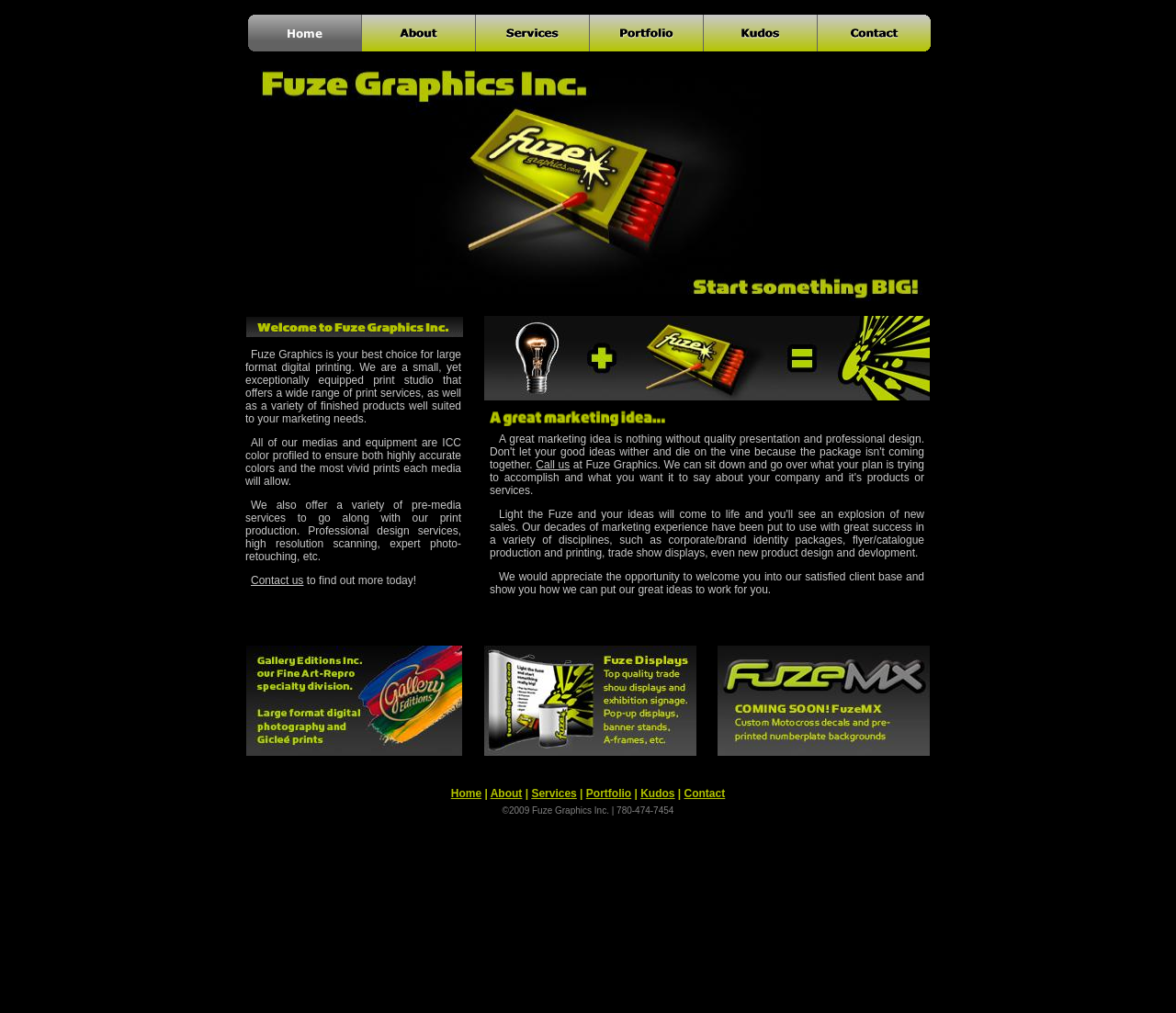Please locate the bounding box coordinates of the element that should be clicked to complete the given instruction: "Contact us".

[0.213, 0.567, 0.258, 0.579]